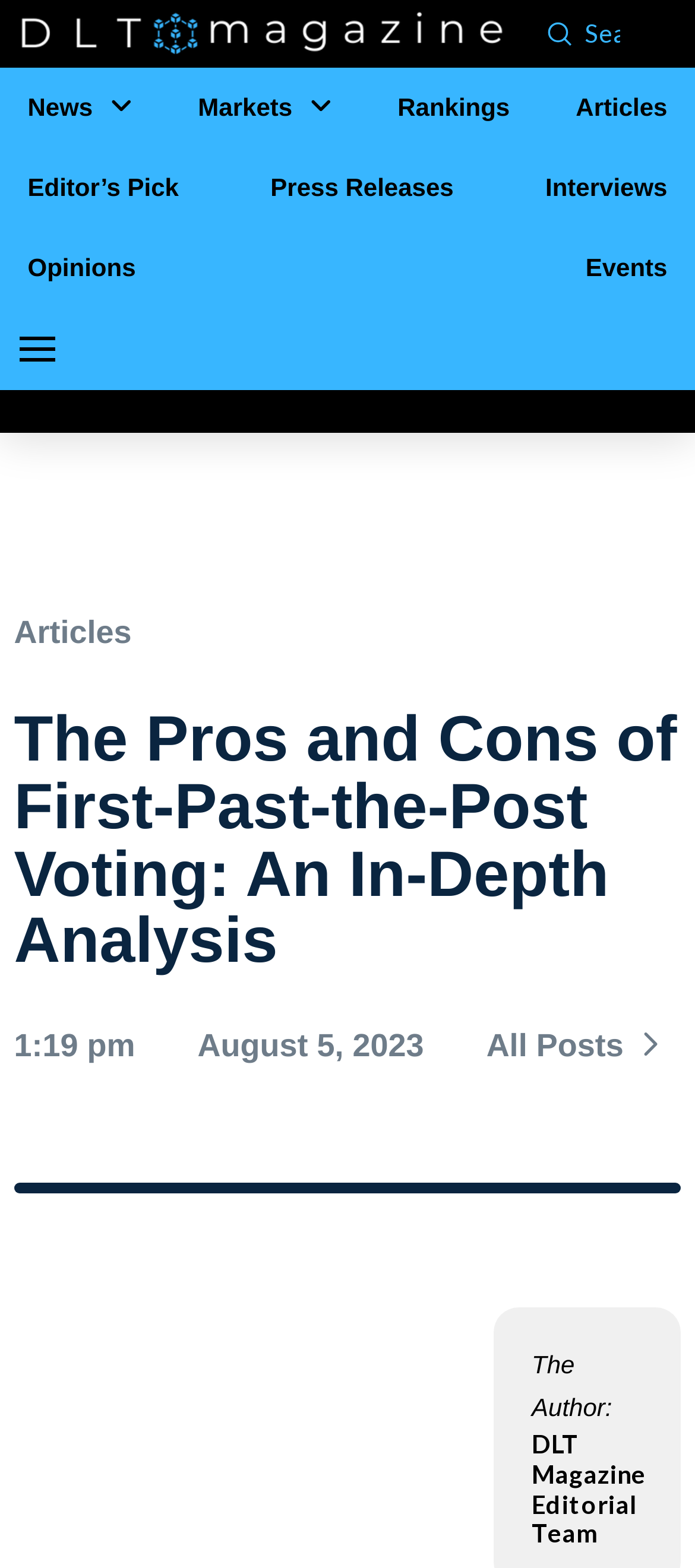Identify and provide the text content of the webpage's primary headline.

The Pros and Cons of First-Past-the-Post Voting: An In-Depth Analysis